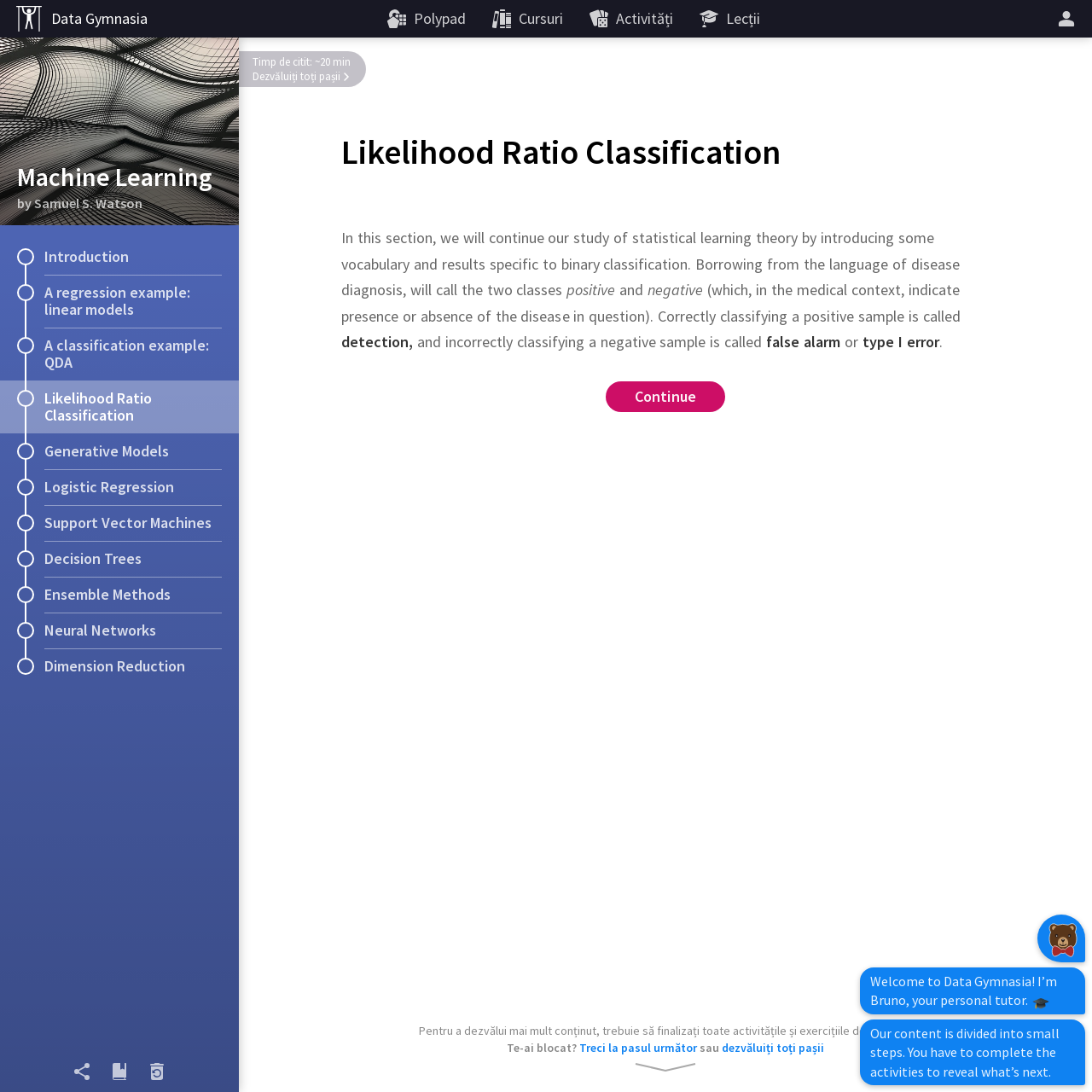What is the topic of the current section?
Based on the image, answer the question with a single word or brief phrase.

Likelihood Ratio Classification